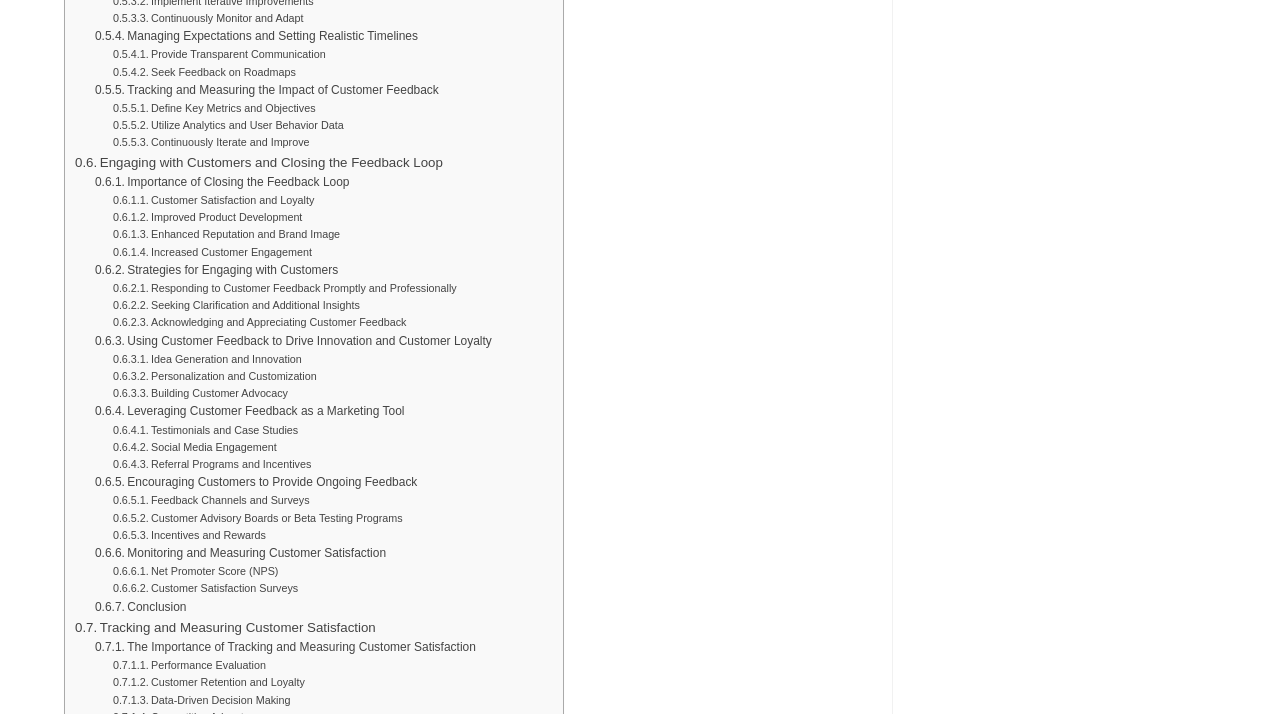What is the benefit of 'Personalization and Customization'?
Could you answer the question in a detailed manner, providing as much information as possible?

The link 'Personalization and Customization' is listed under the category of 'Using Customer Feedback to Drive Innovation and Customer Loyalty', which suggests that personalization and customization can lead to increased customer loyalty.